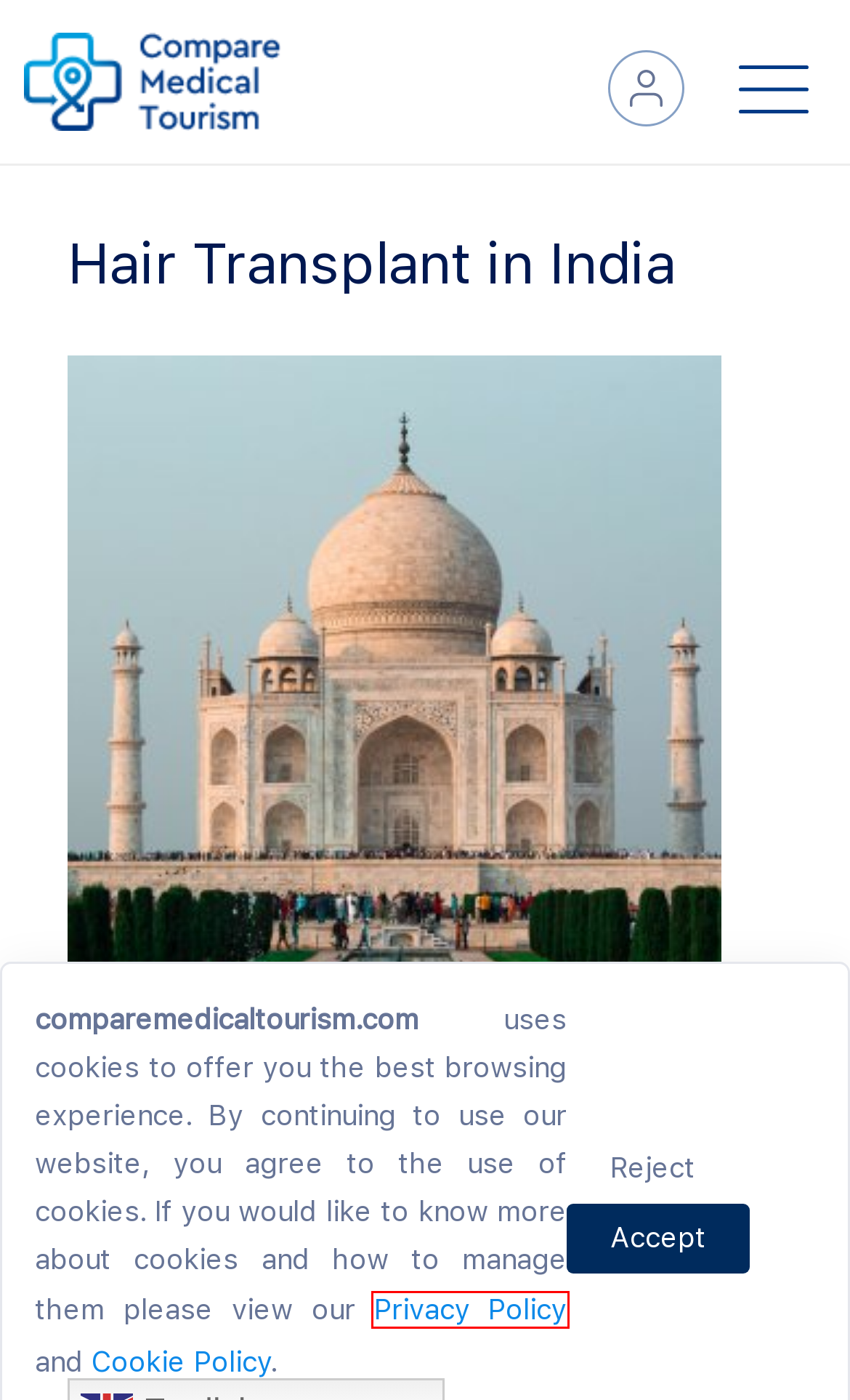Given a webpage screenshot with a red bounding box around a particular element, identify the best description of the new webpage that will appear after clicking on the element inside the red bounding box. Here are the candidates:
A. Hair Transplant in Thailand | Best Hair Transplant Clinics in Thailand - CMT
B. Global Medical Tourism Destinations – Compare Medical Tourism
C. Privacy Policy - Compare Medical Tourism
D. Find Best Hair Transplant Clinics in Turkey – Compare Medical Tourism
E. Medical Tourism | Medical Cost Comparison - Compare Medical Tourism
F. Terms of Service - Compare Medical Tourism
G. Recommended Countries for Medical Tourism - Compare Medical Tourism
H. Cookie Policy - Compare Medical Tourism

C